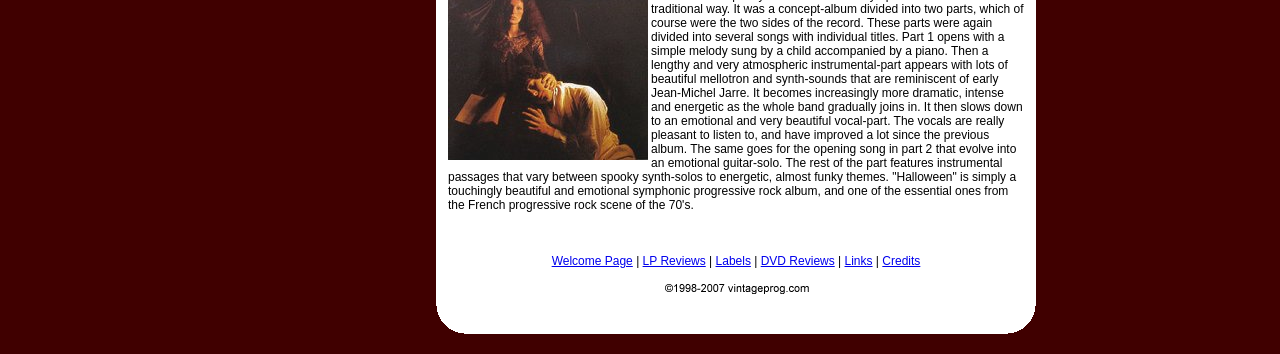Identify the bounding box of the UI element described as follows: "DVD Reviews". Provide the coordinates as four float numbers in the range of 0 to 1 [left, top, right, bottom].

[0.594, 0.718, 0.652, 0.757]